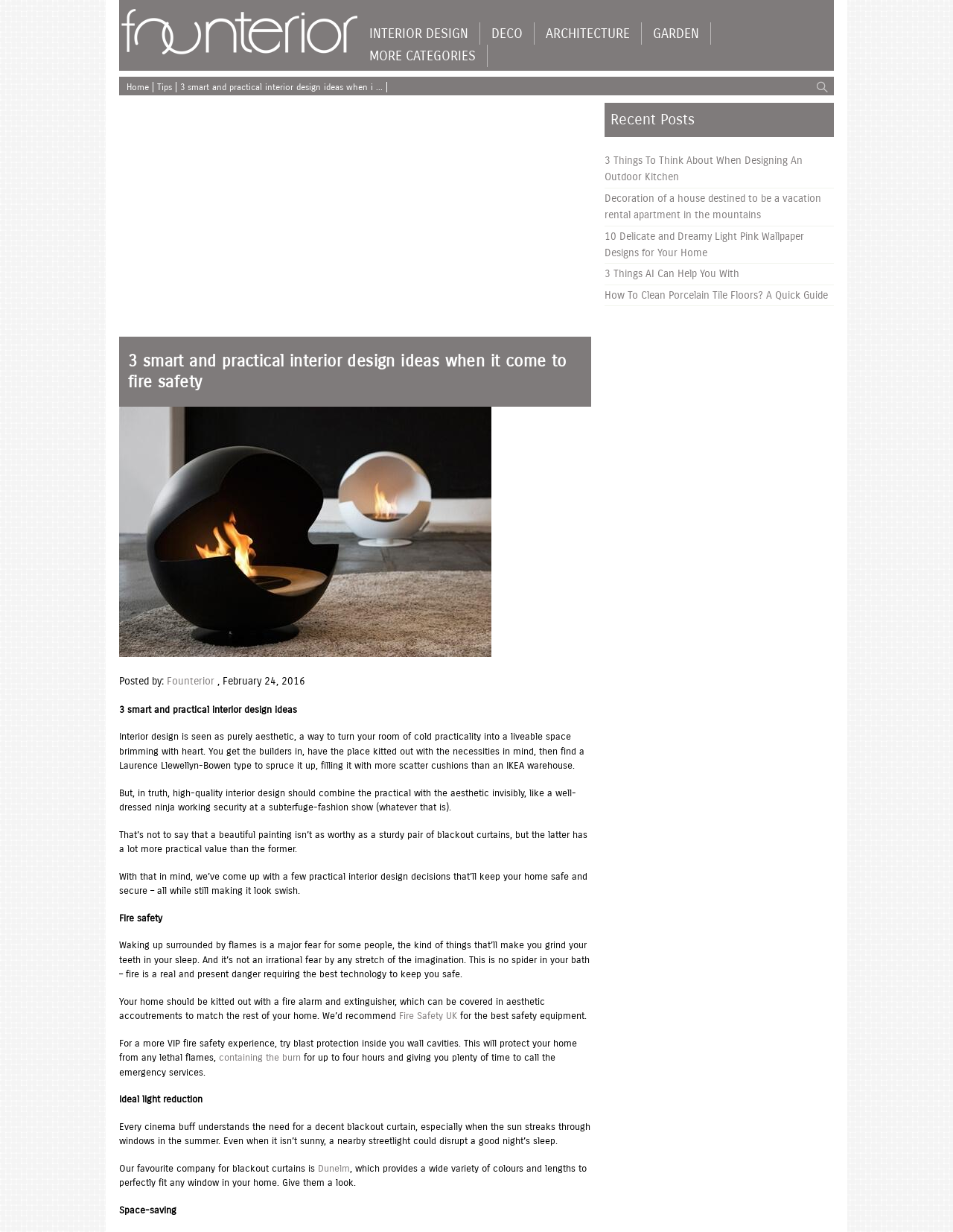What type of curtains are recommended for ideal light reduction?
Refer to the image and provide a thorough answer to the question.

According to the article, blackout curtains are recommended for ideal light reduction, and a specific company called Dunelm is mentioned as a provider of such curtains.